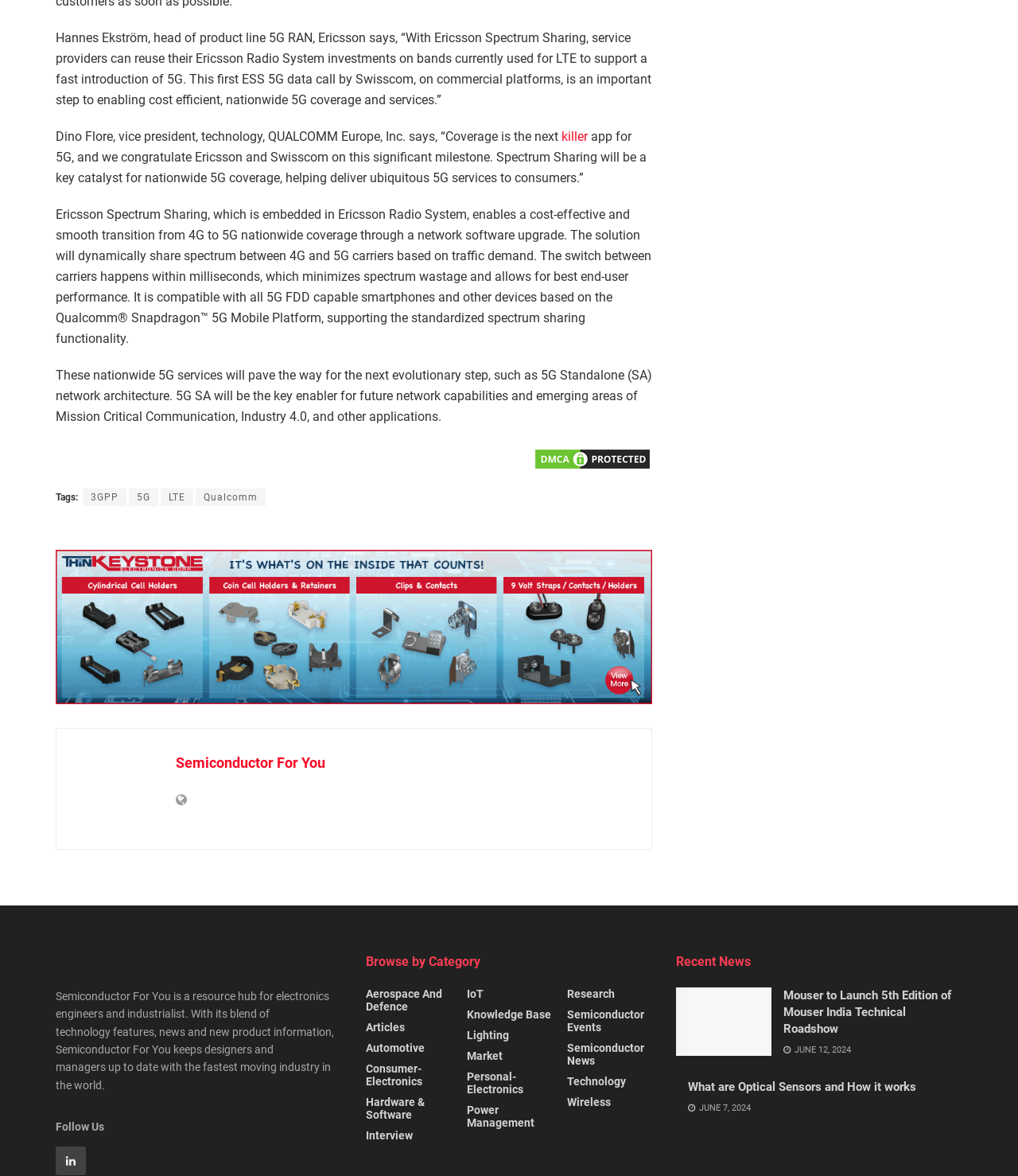Using the webpage screenshot, locate the HTML element that fits the following description and provide its bounding box: "Semiconductor News".

[0.557, 0.885, 0.641, 0.907]